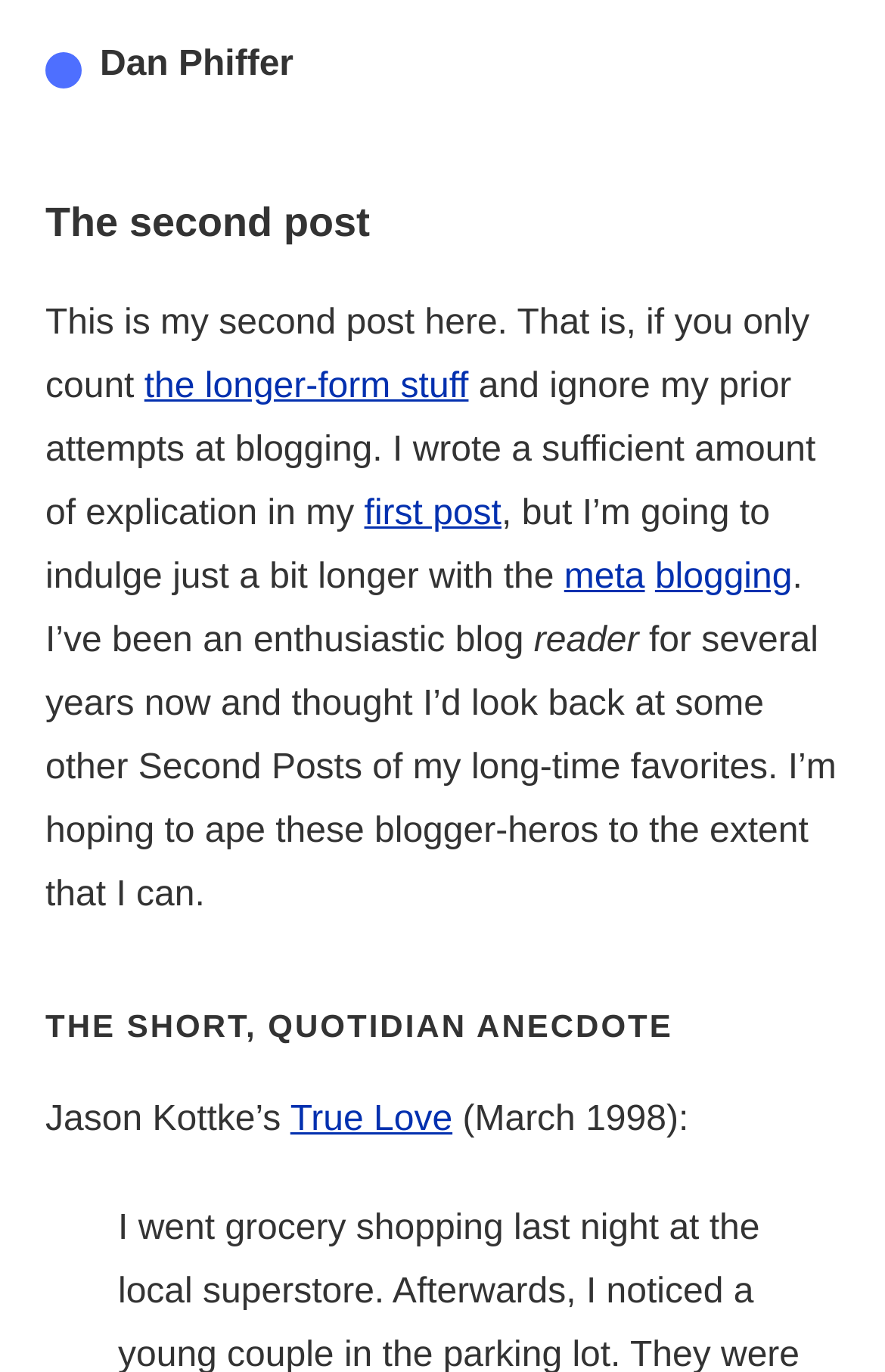Write an extensive caption that covers every aspect of the webpage.

The webpage appears to be a blog post titled "The second post" by Dan Phiffer. At the top, there is a heading with the author's name, "Dan Phiffer", which is also a link. Below it, there is another heading with the post title, "The second post", which is also a link.

The main content of the post starts with a paragraph of text that describes the author's intention to write about their second post, ignoring their prior attempts at blogging. The text includes links to "the longer-form stuff" and "first post". The paragraph continues to explain the author's enthusiasm for blogging and their desire to learn from their favorite bloggers.

Below this paragraph, there is a link to "meta" and another link to "blogging". The text then continues to describe the author's experience as a blog reader and their intention to learn from other bloggers.

Further down, there is a heading titled "THE SHORT, QUOTIDIAN ANECDOTE". Below this heading, there is a mention of Jason Kottke's blog post "True Love" from March 1998, with a link to the post.

Overall, the webpage appears to be a personal blog post discussing the author's experience with blogging and their intention to learn from others.